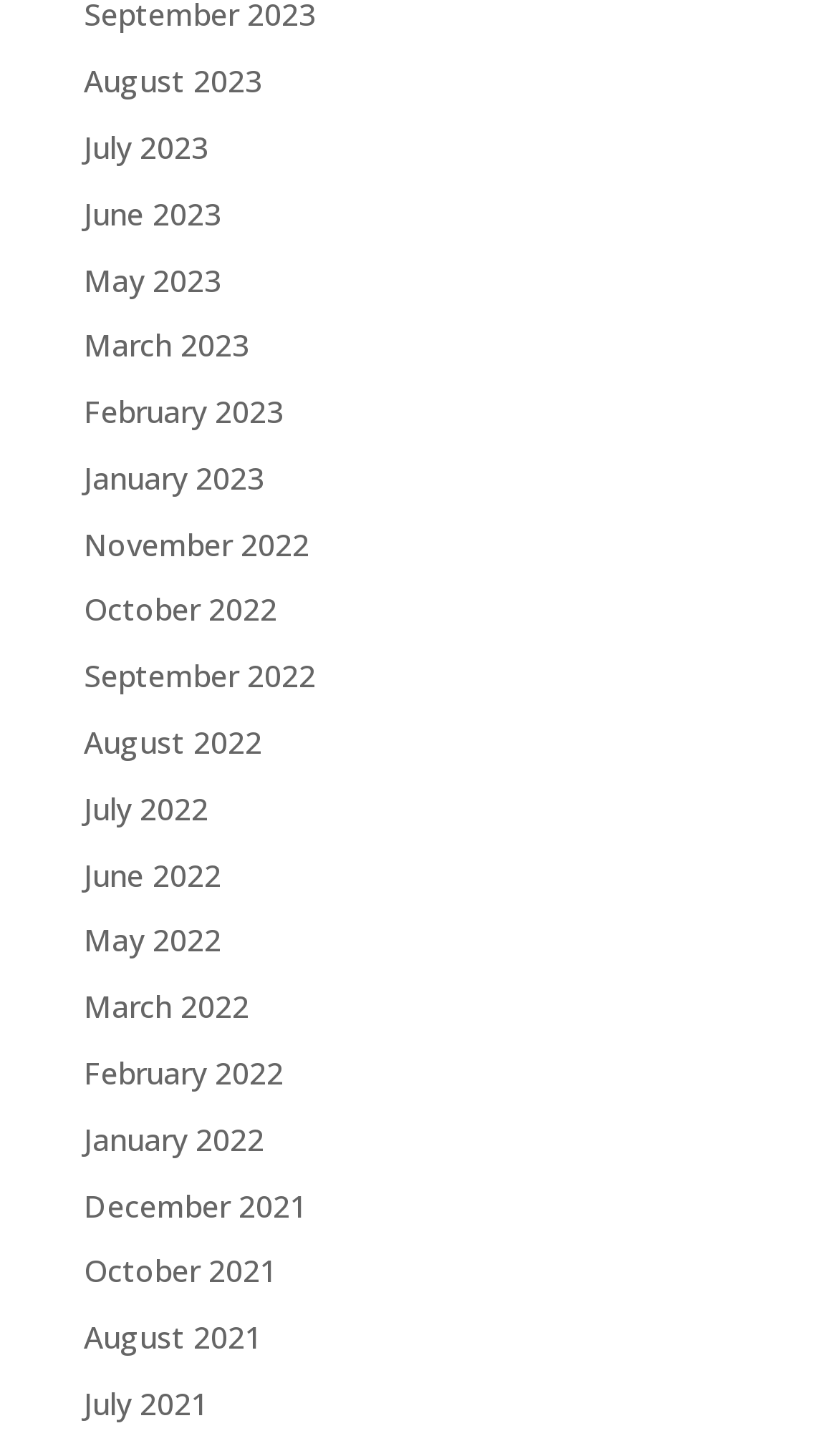Answer the following query with a single word or phrase:
What is the most recent month listed?

August 2023